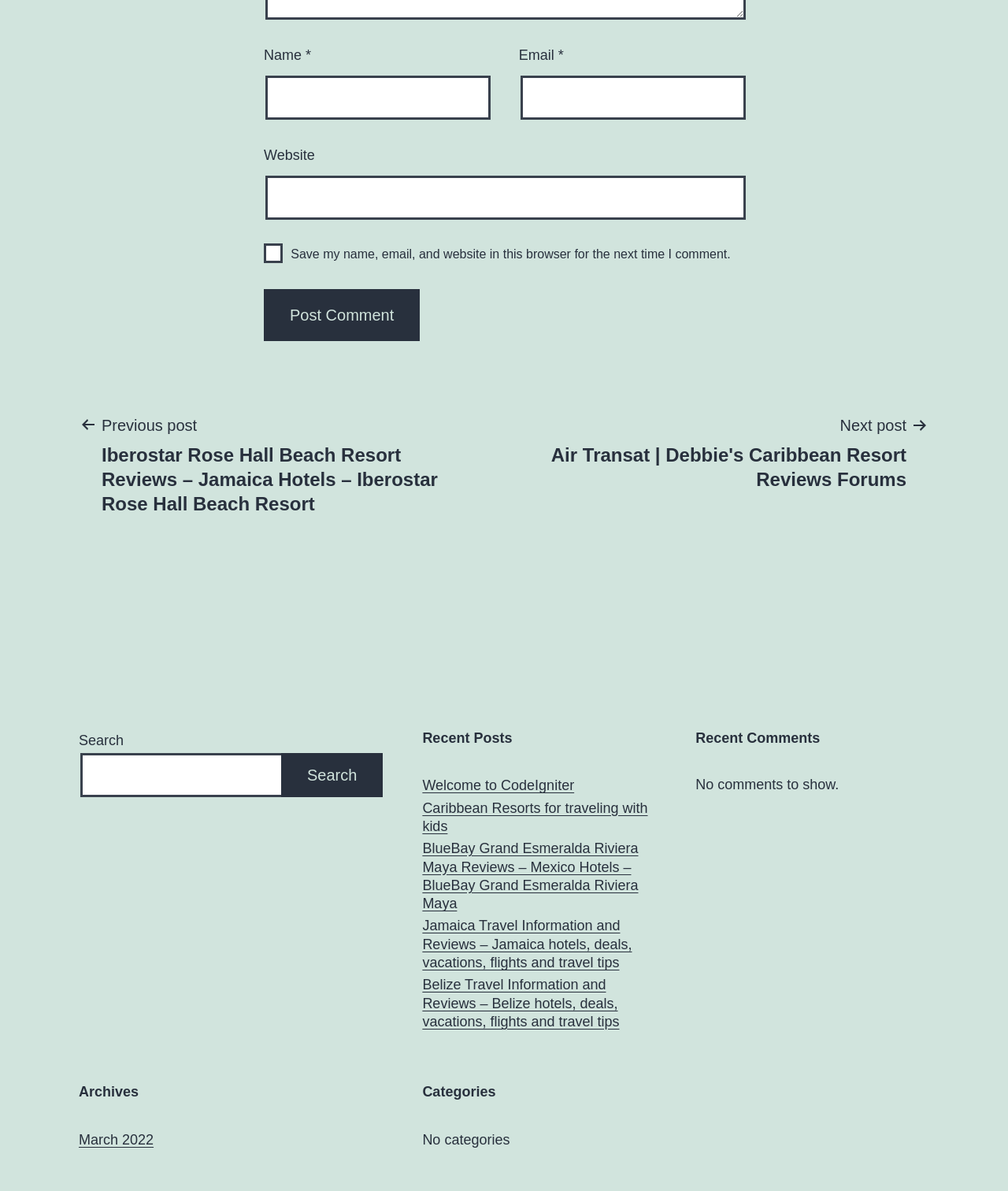Please predict the bounding box coordinates of the element's region where a click is necessary to complete the following instruction: "Go to previous post". The coordinates should be represented by four float numbers between 0 and 1, i.e., [left, top, right, bottom].

[0.078, 0.346, 0.492, 0.433]